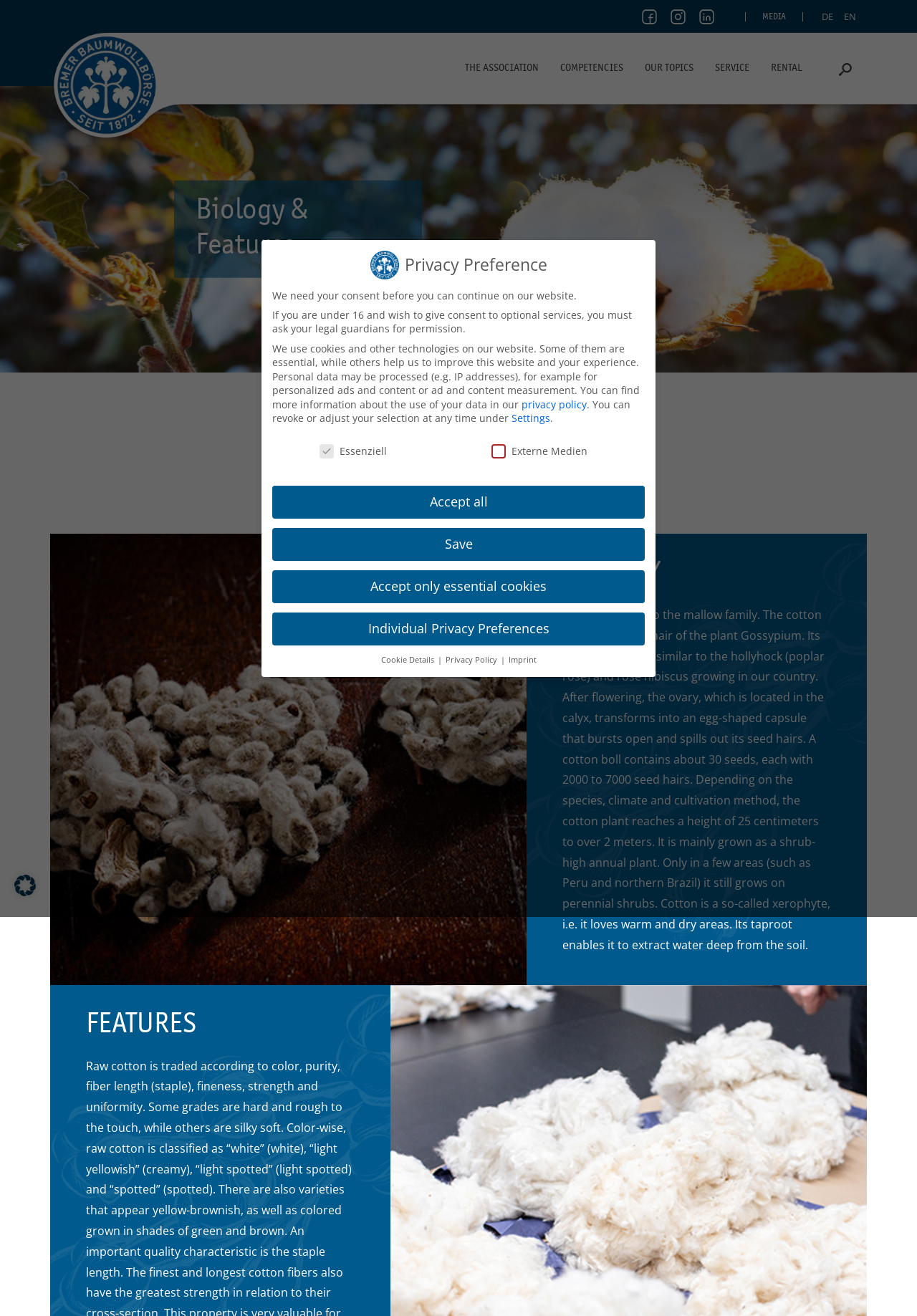Detail the various sections and features of the webpage.

The webpage is about the Bremer Baumwollbörse, a cotton exchange. At the top, there are social media links to Facebook, Instagram, and LinkedIn, accompanied by their respective icons. Next to these links, there are language options to switch between German (DE) and English (EN).

Below the social media links, there is a prominent logo of the Bremer Baumwollbörse, which is an image with a link to the homepage. The main navigation menu is situated below the logo, with links to various sections such as "THE ASSOCIATION", "COMPETENCIES", "OUR TOPICS", "SERVICE", and "RENTAL".

On the left side of the page, there is a search box with a submit button. Below the search box, there is a heading "Biology & Features" followed by a figure with a heading that appears to be a decorative element.

The main content of the page is divided into two sections: "BIOLOGY" and "FEATURES". The "BIOLOGY" section provides a detailed description of cotton, including its characteristics, growth habits, and cultivation methods. The "FEATURES" section is currently empty.

At the bottom of the page, there is a privacy preference section with a heading "Privacy Preference". This section explains how the website uses cookies and other technologies to collect personal data. There are options to accept all cookies, save individual preferences, or accept only essential cookies. There are also links to the privacy policy and imprint.

Additionally, there is a button to open cookie preferences at the bottom left corner of the page.